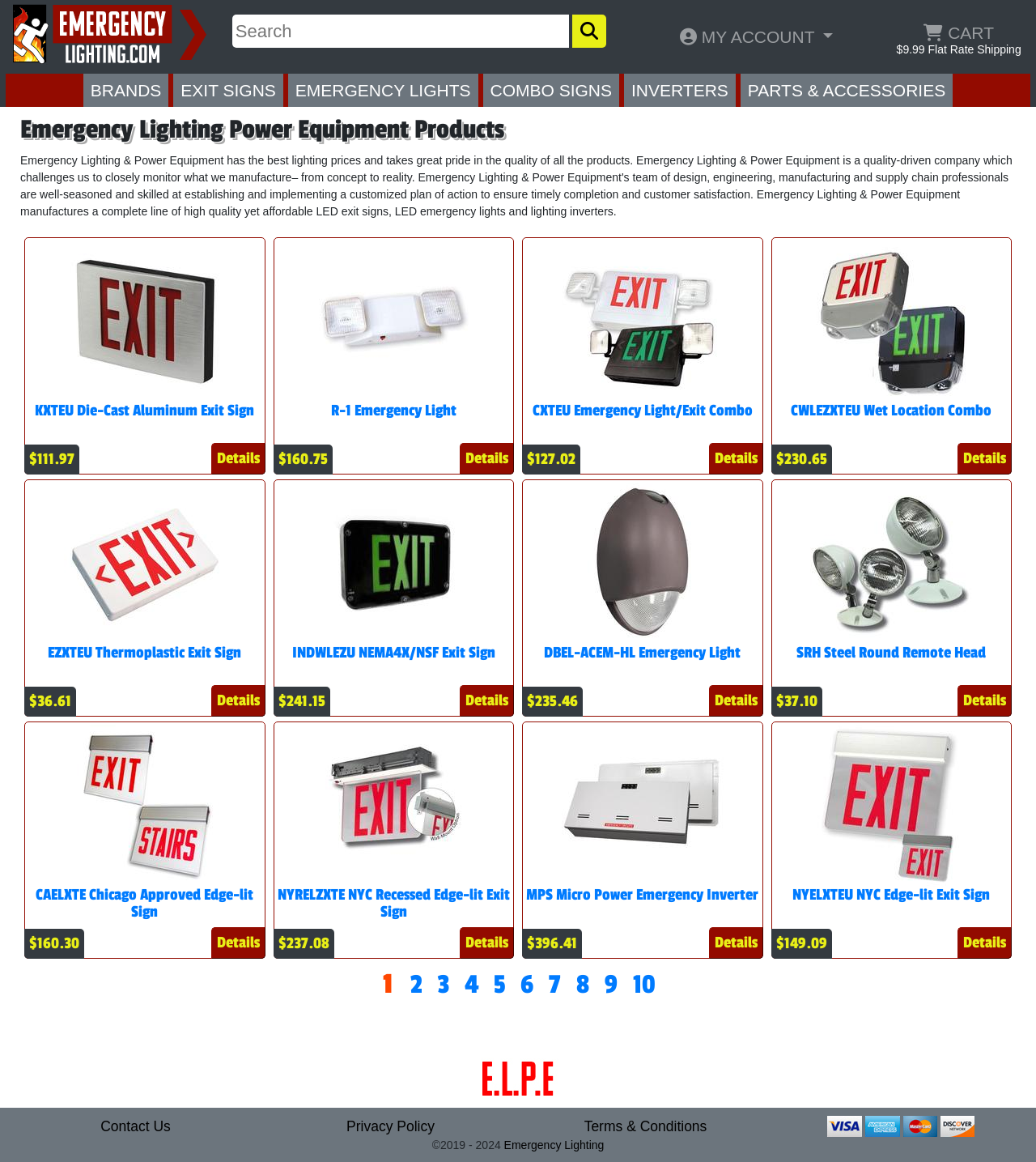Please locate the bounding box coordinates of the element that needs to be clicked to achieve the following instruction: "Select 'Other types of stays'". The coordinates should be four float numbers between 0 and 1, i.e., [left, top, right, bottom].

None